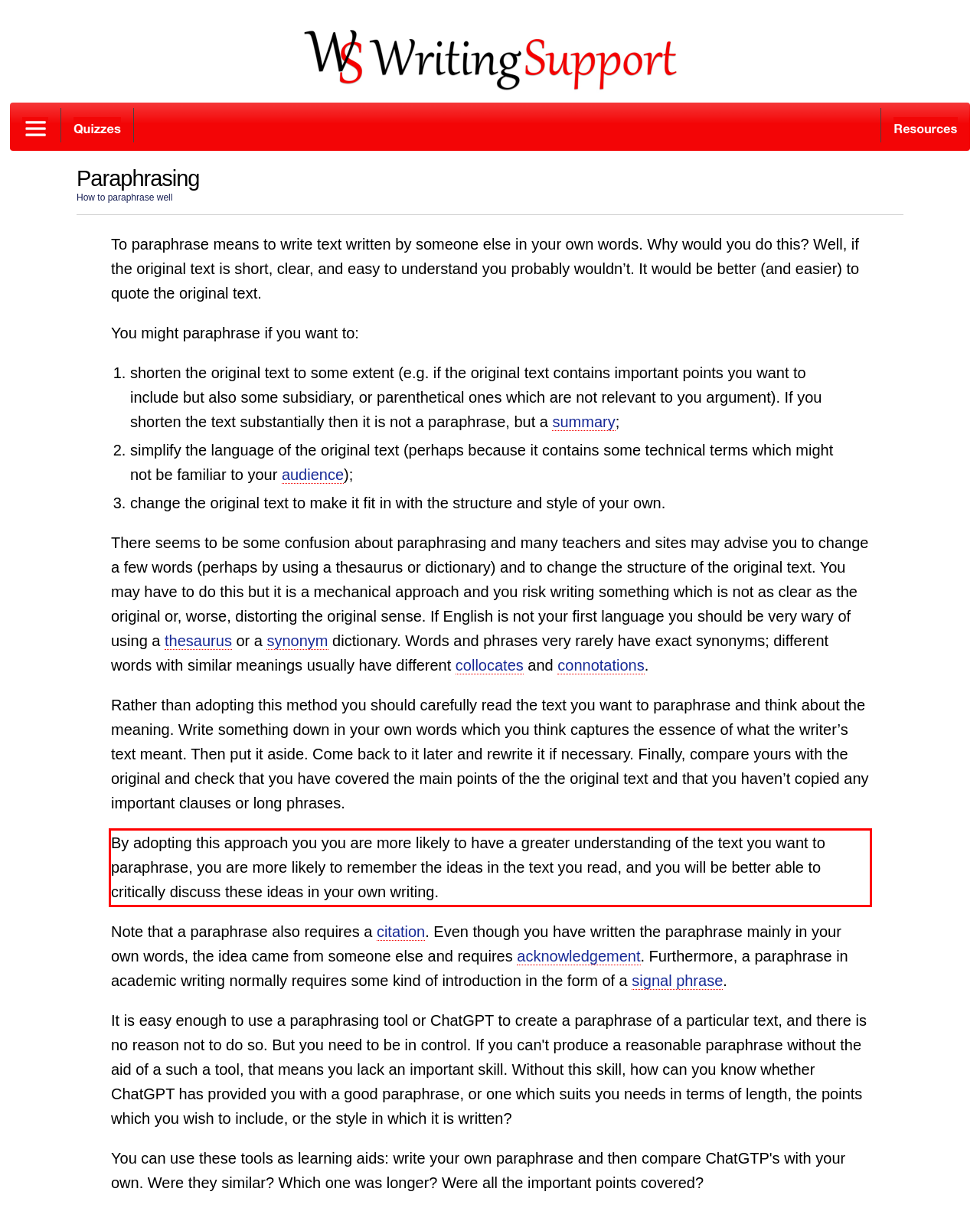You have a screenshot of a webpage with a red bounding box. Use OCR to generate the text contained within this red rectangle.

By adopting this approach you you are more likely to have a greater understanding of the text you want to paraphrase, you are more likely to remember the ideas in the text you read, and you will be better able to critically discuss these ideas in your own writing.